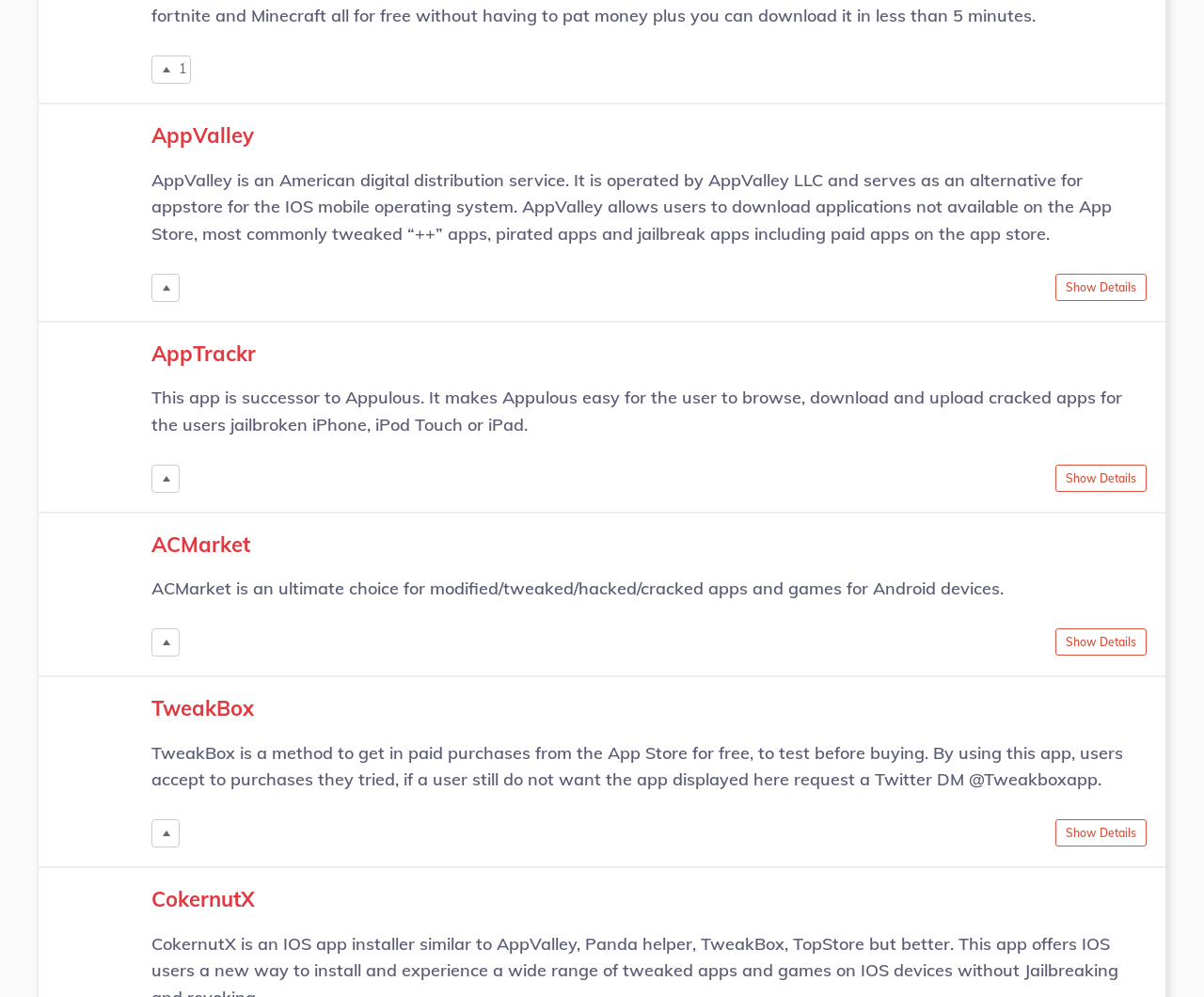What is AppTrackr?
Please answer the question with as much detail as possible using the screenshot.

I obtained this answer by reading the static text associated with the 'AppTrackr' heading, which explains that AppTrackr is the successor to Appulous, making it easy for users to browse, download, and upload cracked apps for jailbroken iPhone, iPod Touch, or iPad.